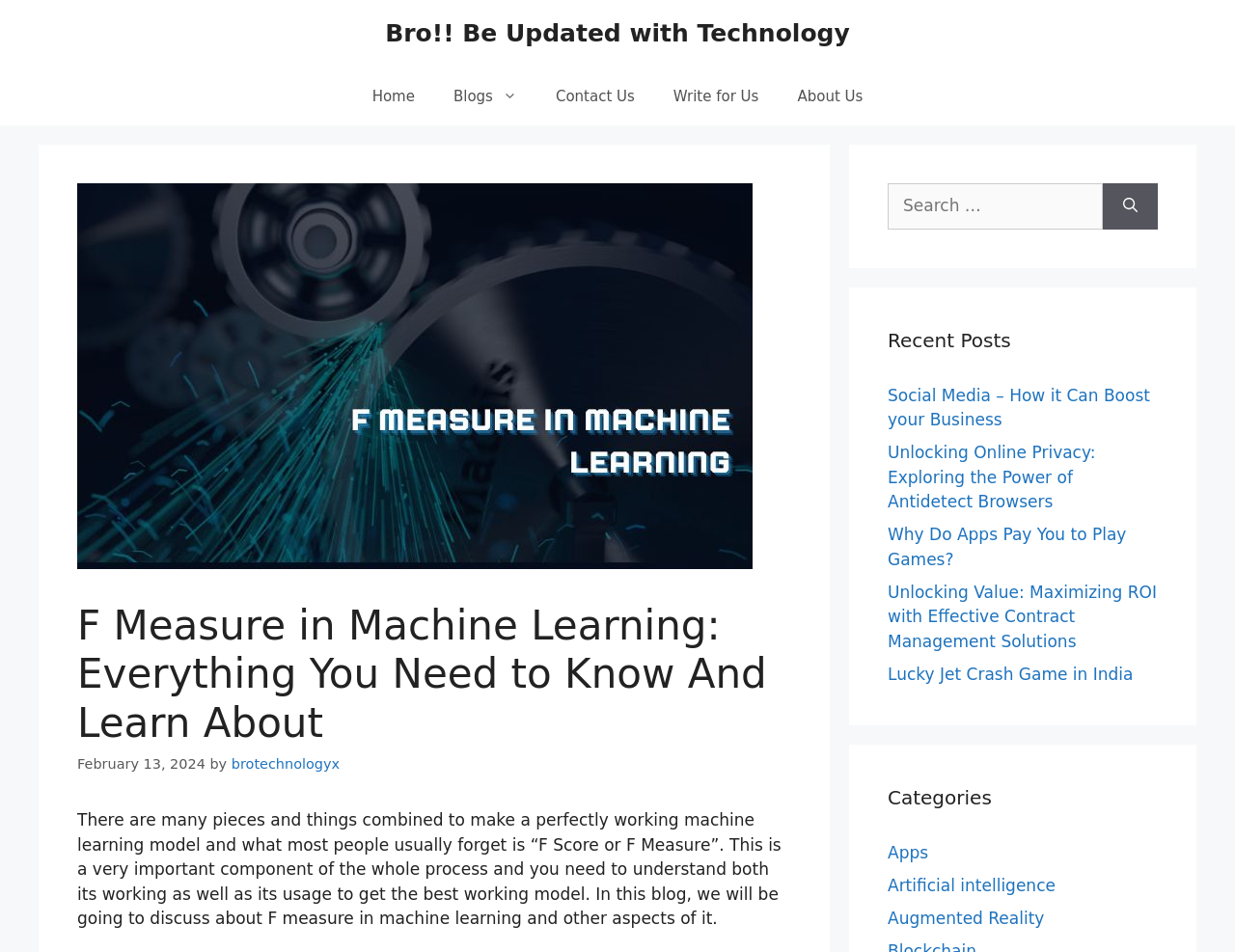Please mark the clickable region by giving the bounding box coordinates needed to complete this instruction: "Click on the 'Home' link".

[0.286, 0.071, 0.352, 0.132]